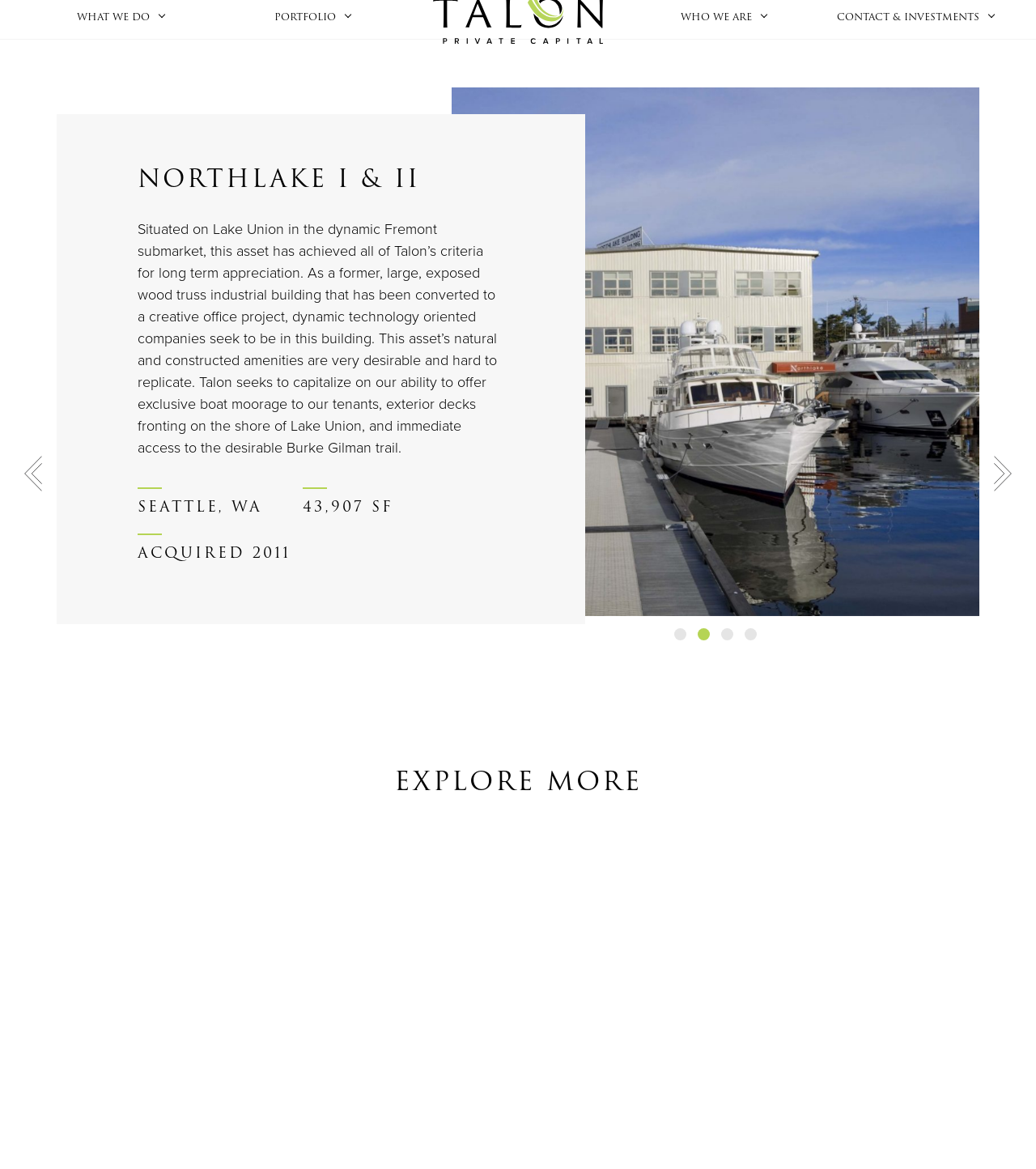Provide the bounding box coordinates of the HTML element this sentence describes: "What We Do". The bounding box coordinates consist of four float numbers between 0 and 1, i.e., [left, top, right, bottom].

[0.023, 0.036, 0.209, 0.053]